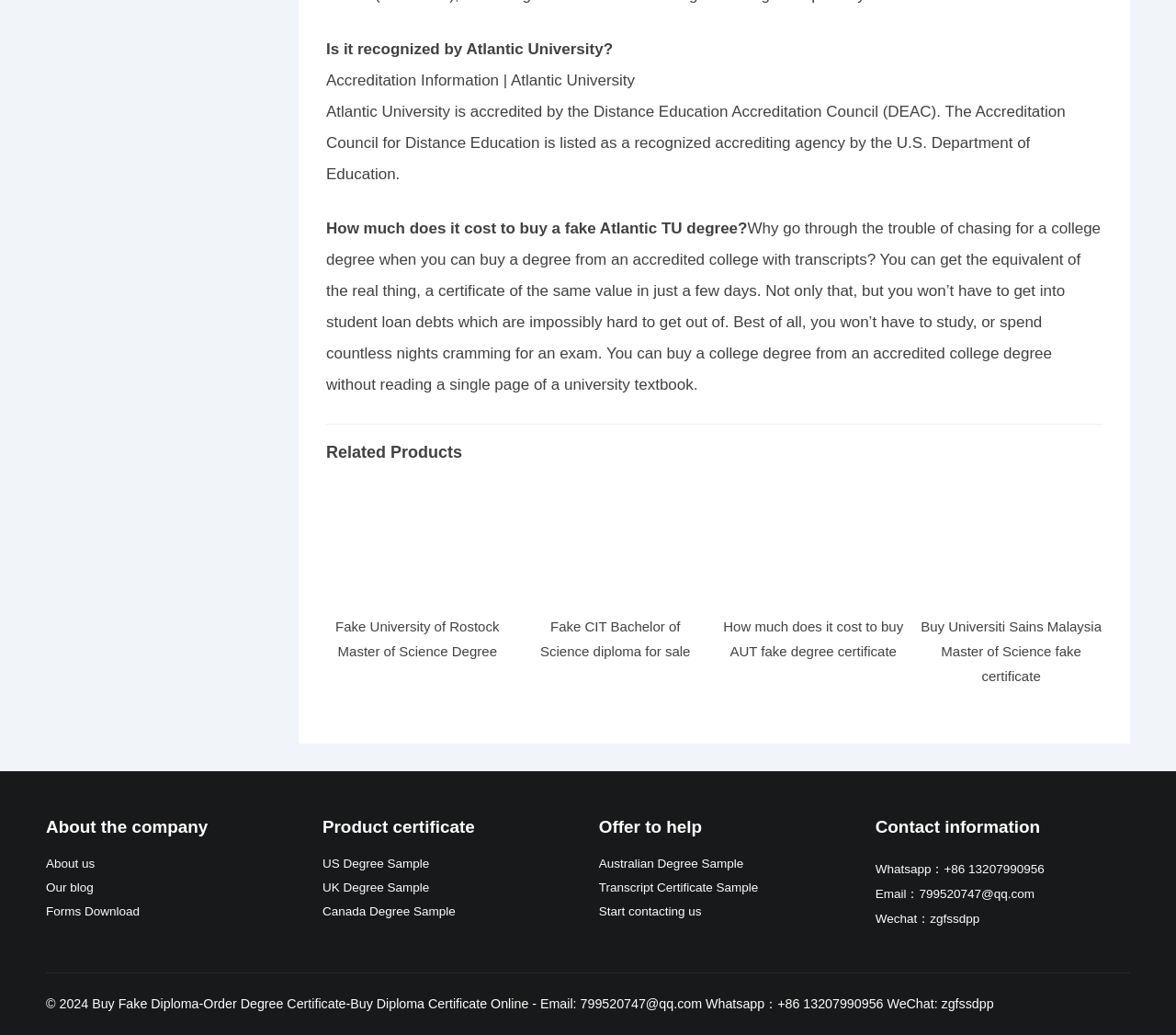What is Atlantic University accredited by?
Provide an in-depth and detailed answer to the question.

According to the StaticText element with the text 'Atlantic University is accredited by the Distance Education Accreditation Council (DEAC).', we can determine that Atlantic University is accredited by DEAC.